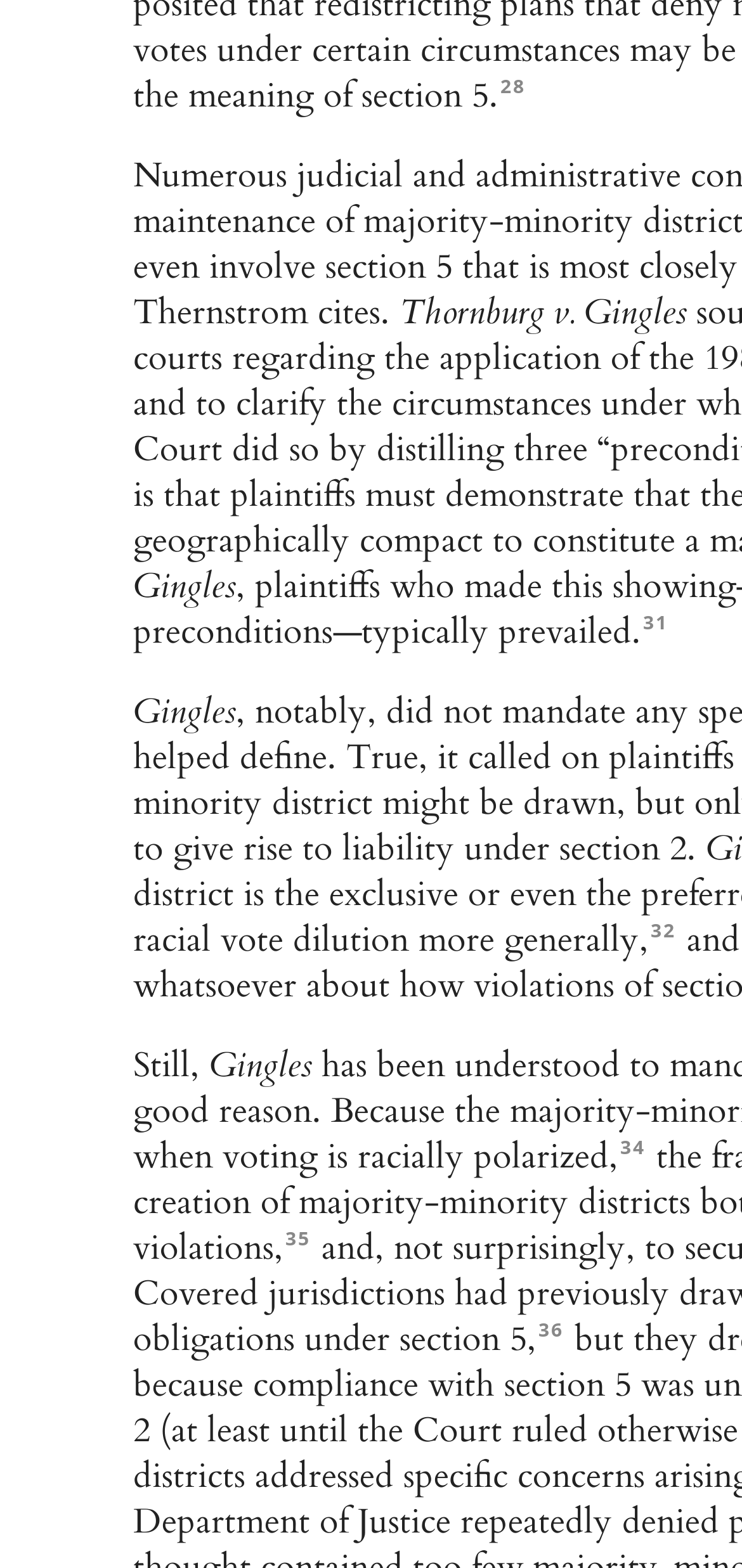Please respond to the question using a single word or phrase:
How many links are present in the webpage?

6